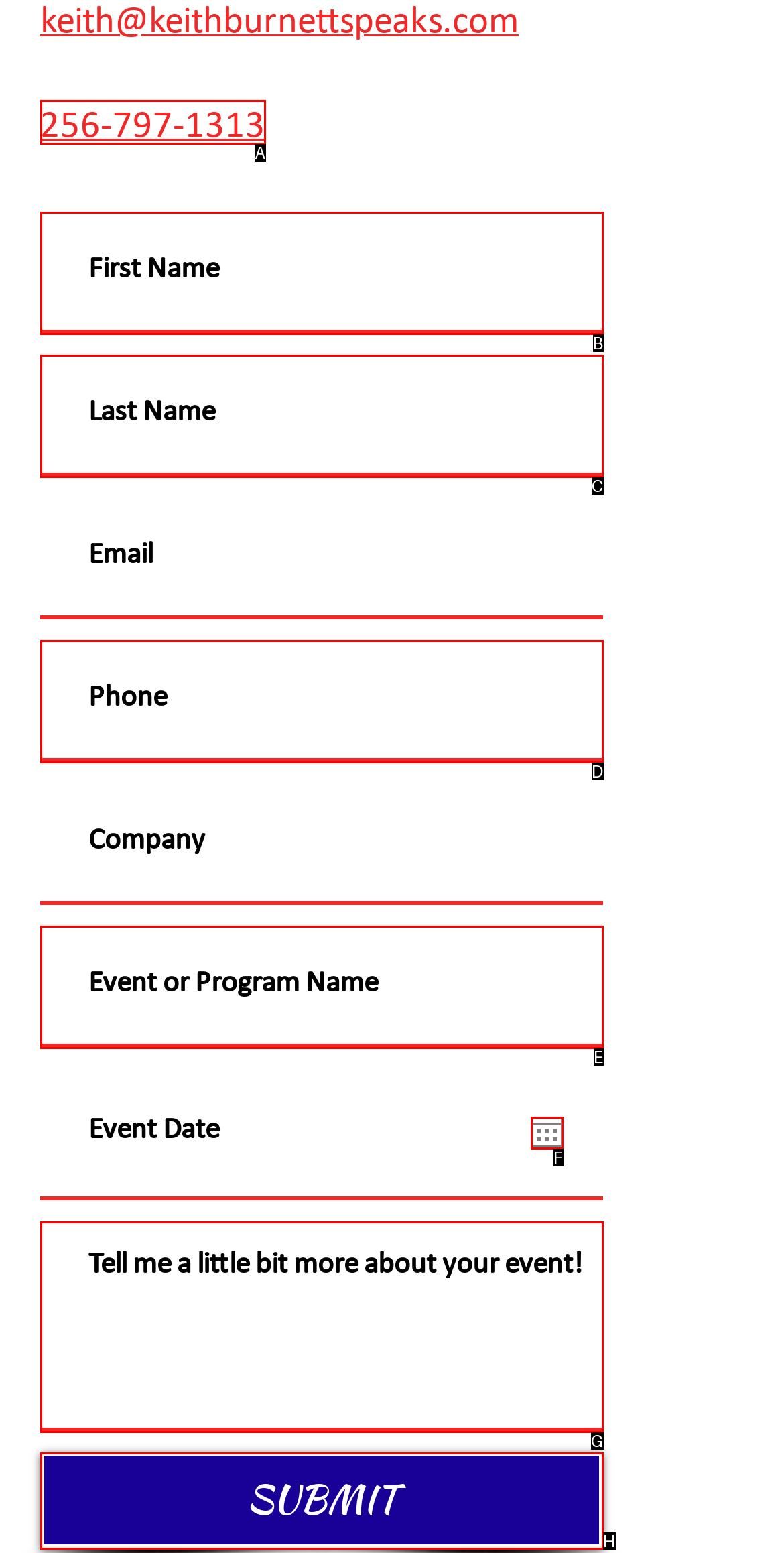Tell me which one HTML element best matches the description: 256-797-1313 Answer with the option's letter from the given choices directly.

A